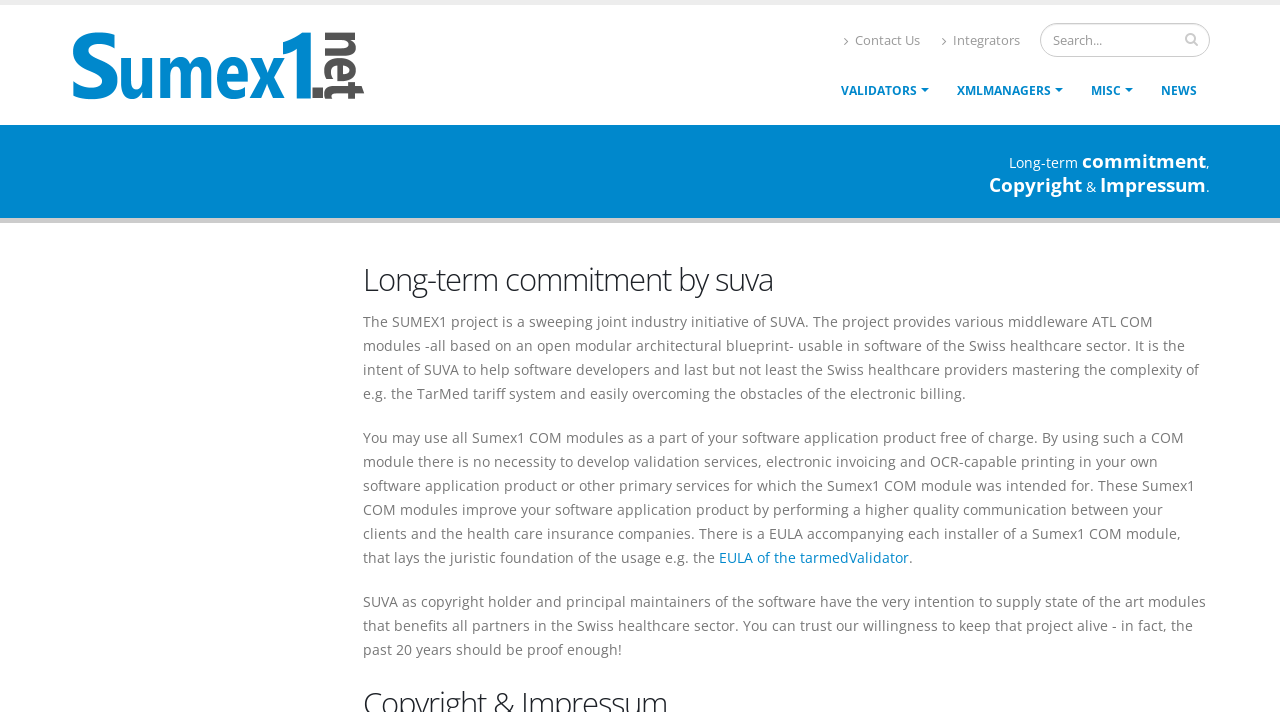Deliver a detailed narrative of the webpage's visual and textual elements.

The webpage is a resource site for software developers using Sumex1 products. At the top, there is a logo of Sumex1 on the left, accompanied by a search bar and a button on the right. Below the logo, there are several links, including "Contact Us", "Integrators", "Validators", "XML Managers", "Misc", and "News", which are aligned horizontally.

On the lower section of the page, there is a heading that reads "Long-term commitment by suva". Below the heading, there is a paragraph of text that describes the Sumex1 project, a joint industry initiative of SUVA that provides middleware ATL COM modules for software developers in the Swiss healthcare sector. The text explains the purpose and benefits of using these modules.

Further down, there is another paragraph of text that explains the terms of use for the Sumex1 COM modules, including a link to the End User License Agreement (EULA) of the tarmedValidator. The text also mentions SUVA's commitment to maintaining and updating the software.

At the bottom of the page, there is a copyright notice that reads "Copyright & Impressum".